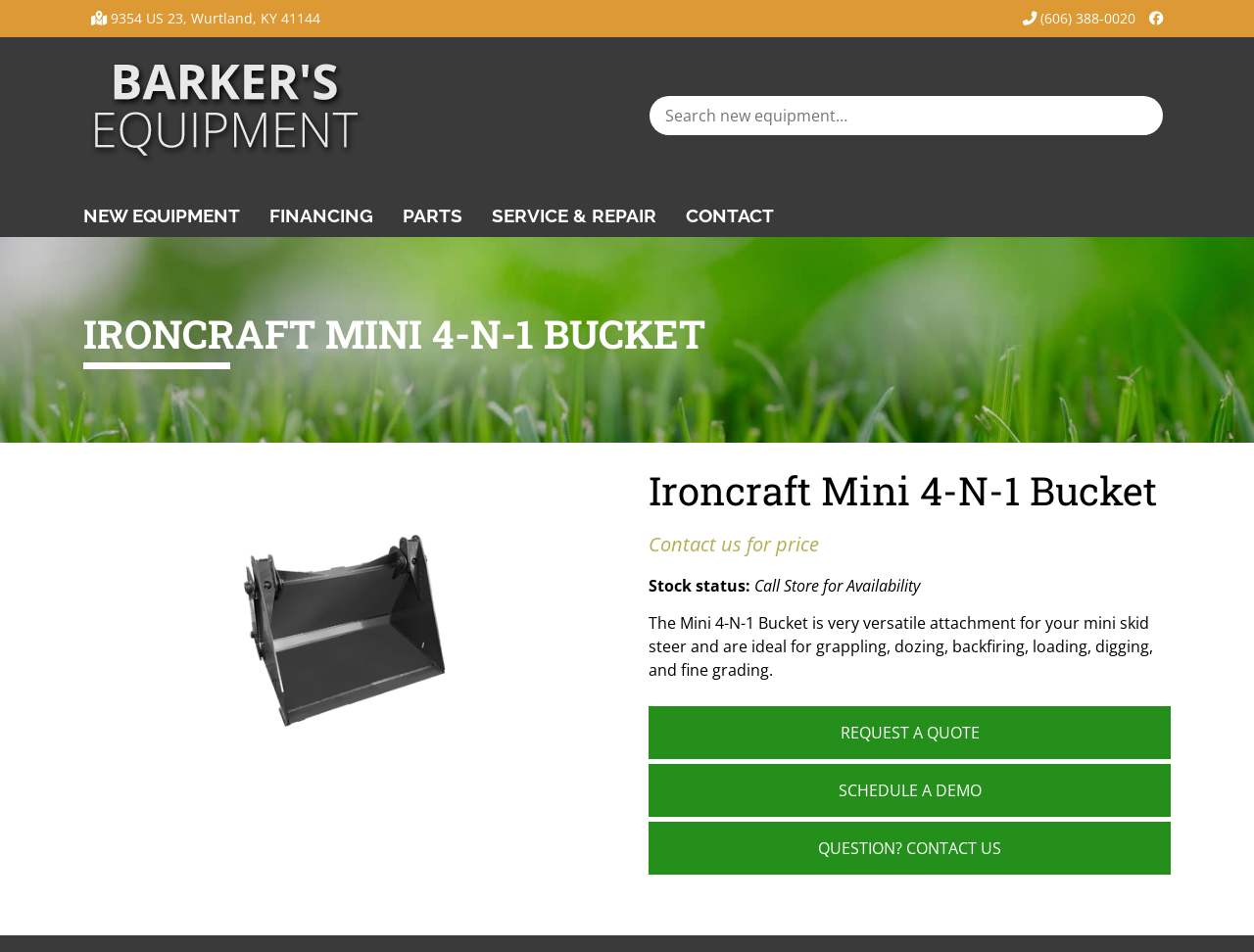Locate the bounding box coordinates of the area you need to click to fulfill this instruction: 'Contact us for price'. The coordinates must be in the form of four float numbers ranging from 0 to 1: [left, top, right, bottom].

[0.517, 0.558, 0.653, 0.586]